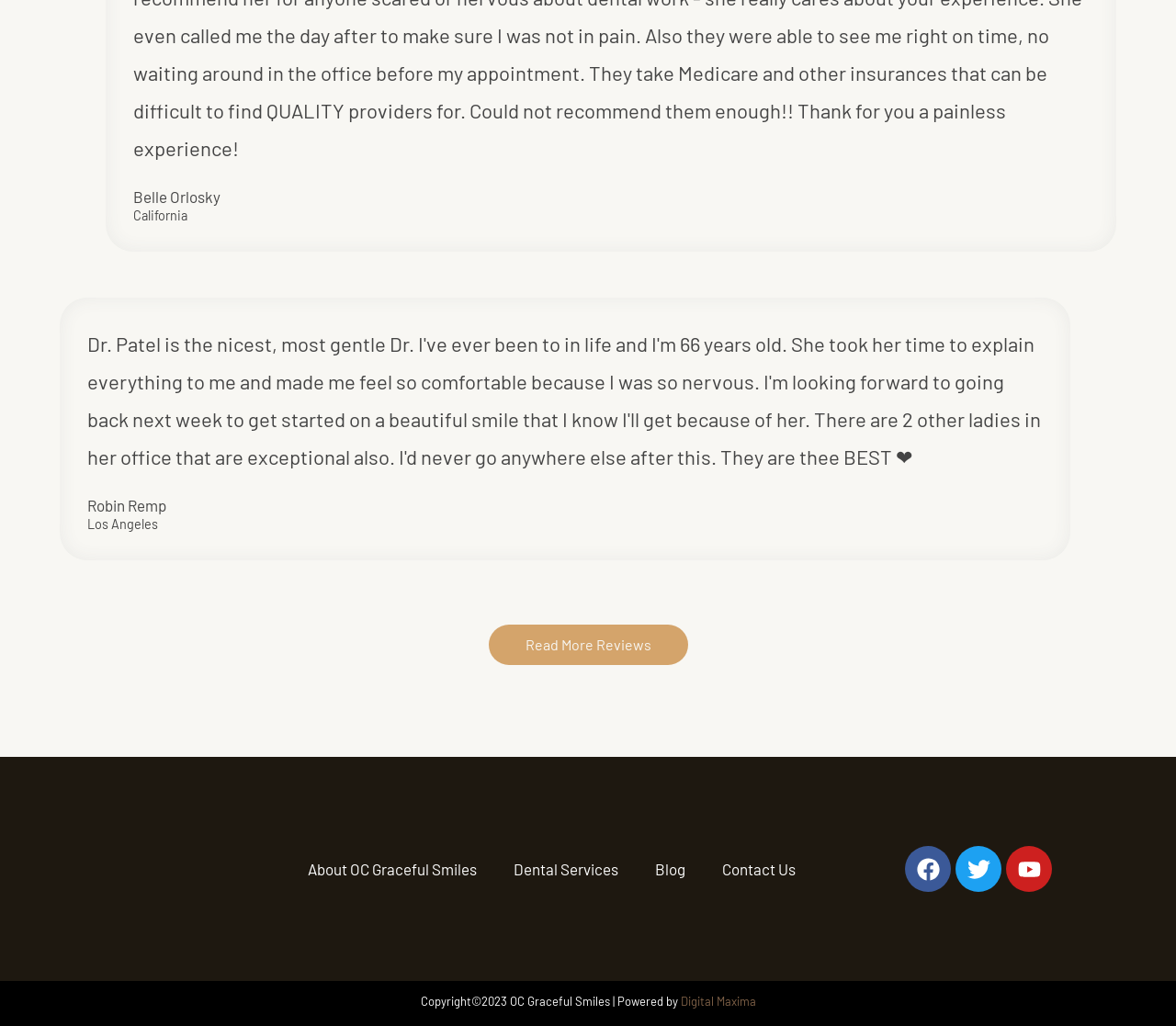What social media platforms are available?
From the details in the image, provide a complete and detailed answer to the question.

The social media platforms available can be found at the bottom of the page, where there are images of Twitter and Youtube, along with their corresponding text labels.